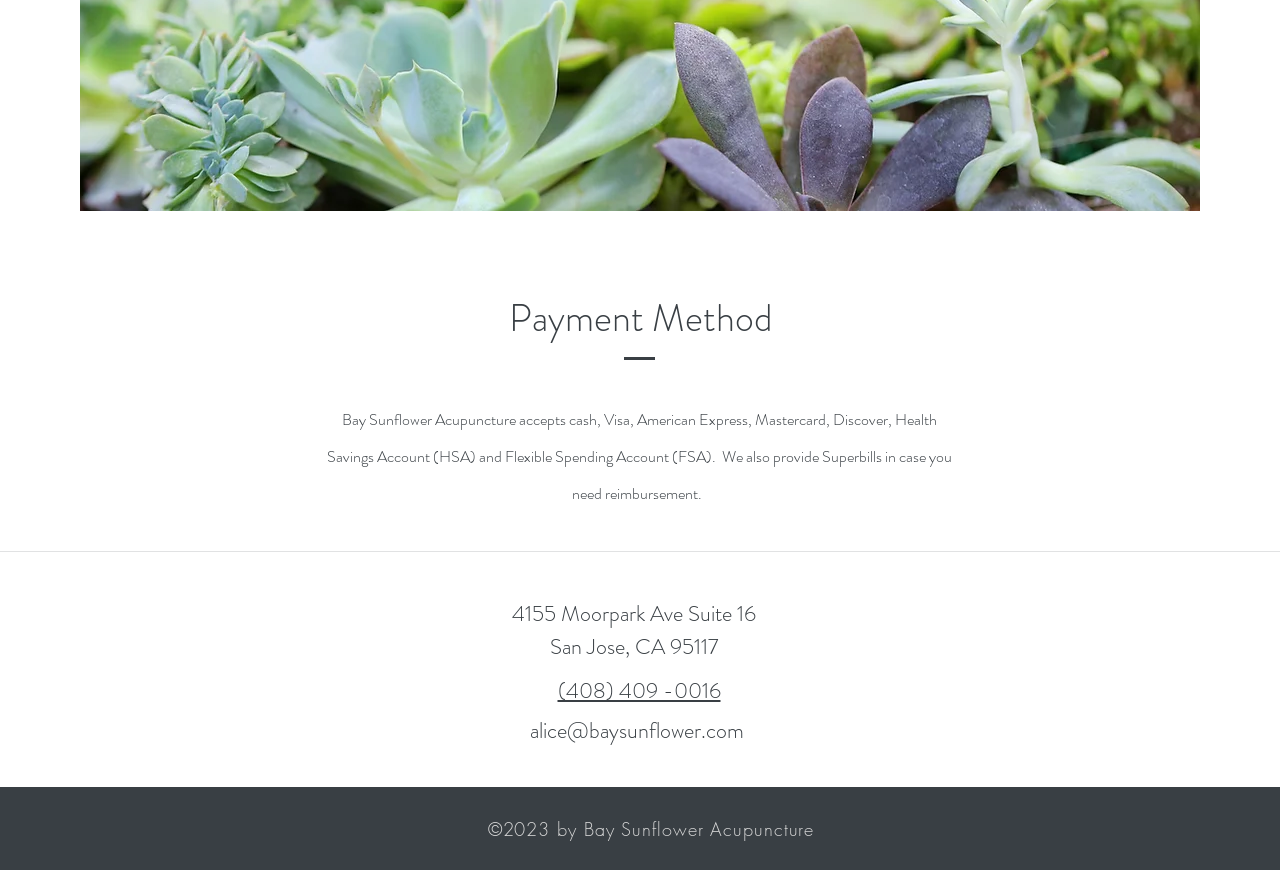Find the bounding box coordinates for the HTML element specified by: "(408) 409 -0016".

[0.436, 0.774, 0.563, 0.809]